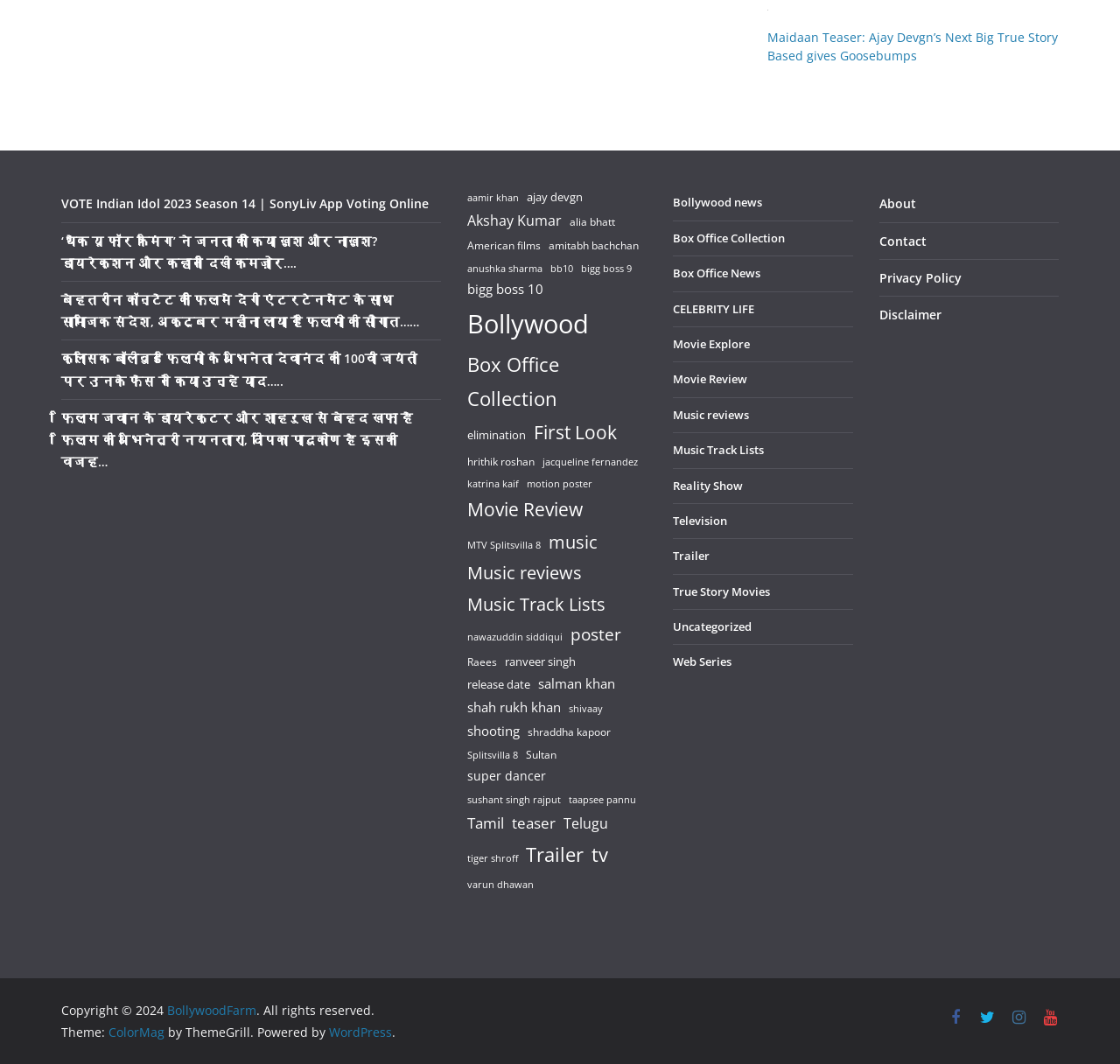Please locate the bounding box coordinates of the element that should be clicked to complete the given instruction: "Click on the Facebook icon".

[0.845, 0.948, 0.861, 0.965]